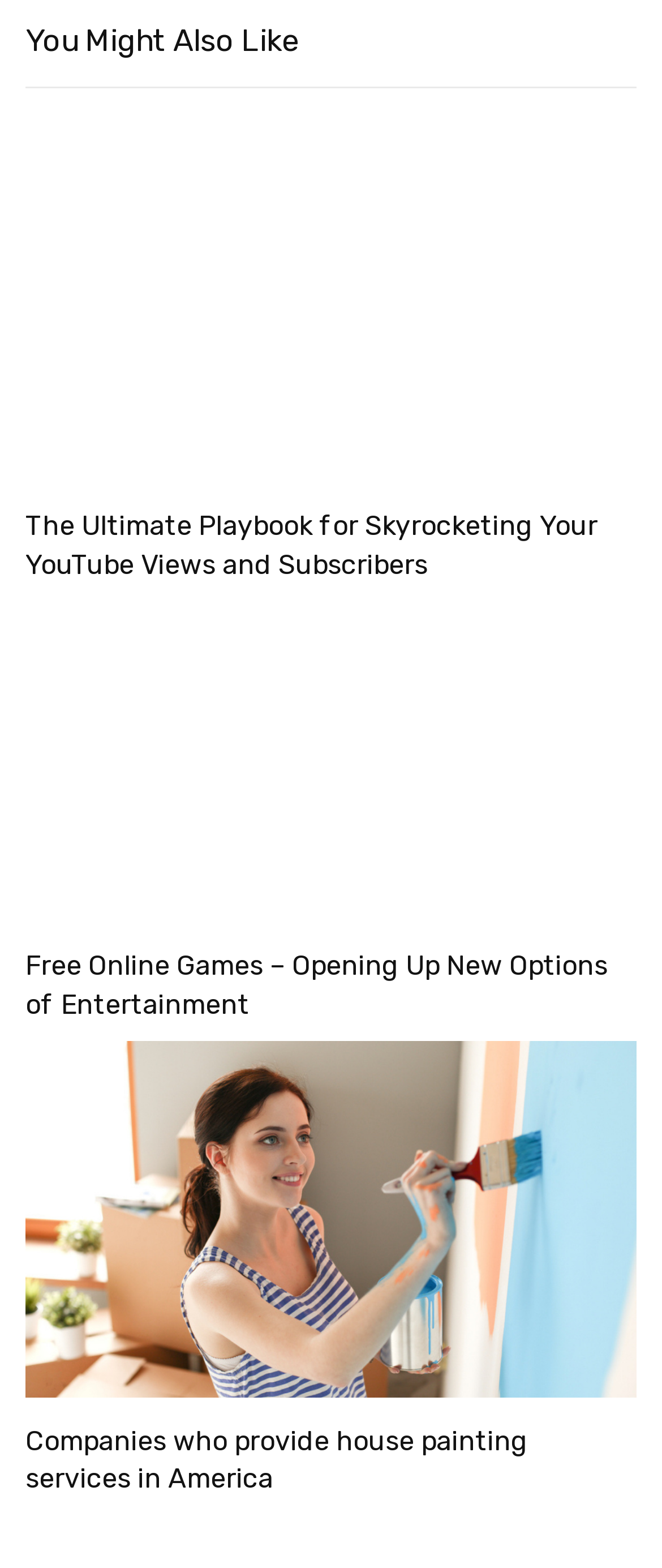Are all links under 'You Might Also Like' related to games?
Using the image, provide a concise answer in one word or a short phrase.

No